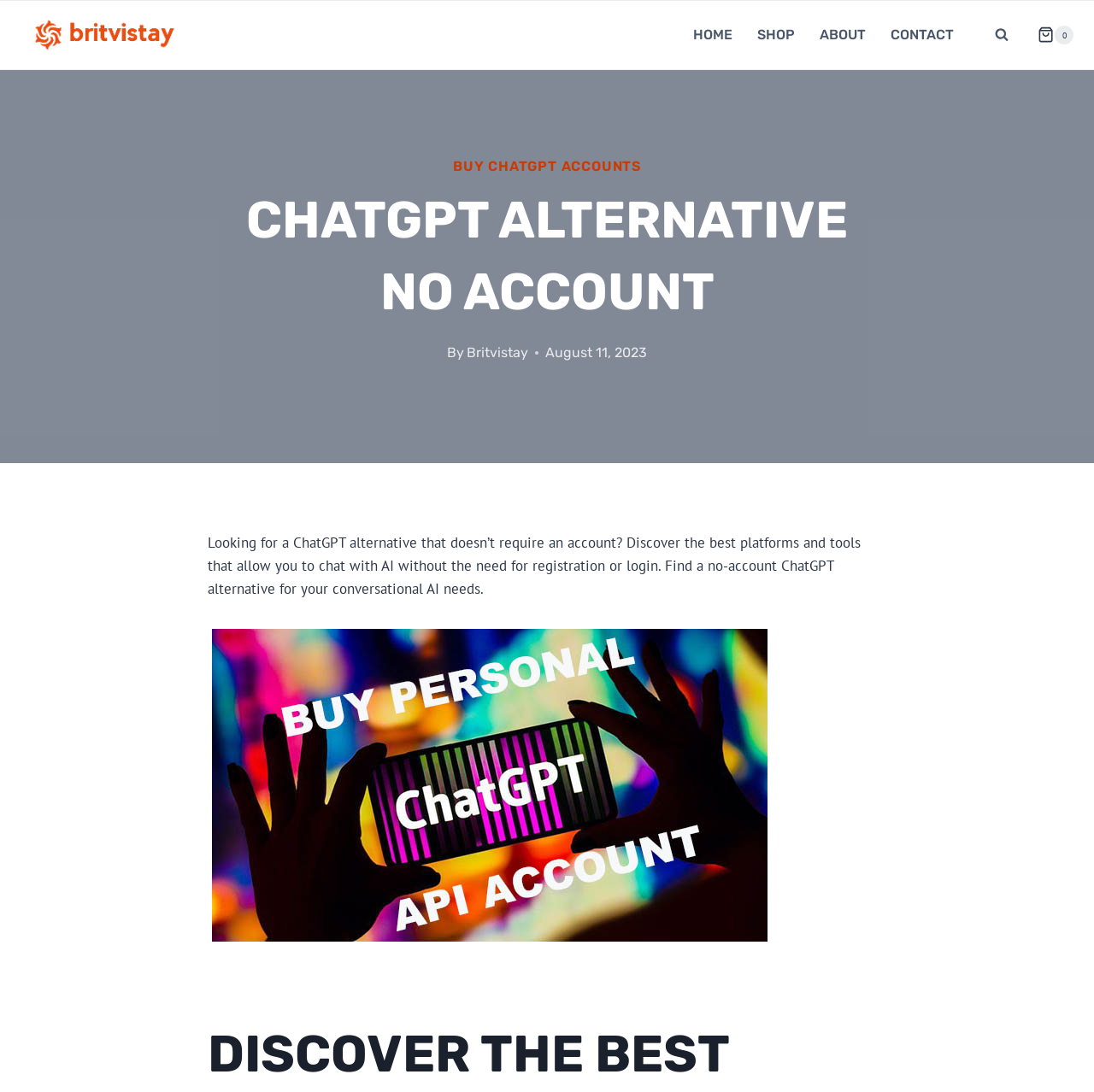Please specify the bounding box coordinates of the clickable region to carry out the following instruction: "learn about chatgpt alternative". The coordinates should be four float numbers between 0 and 1, in the format [left, top, right, bottom].

[0.19, 0.576, 0.81, 0.862]